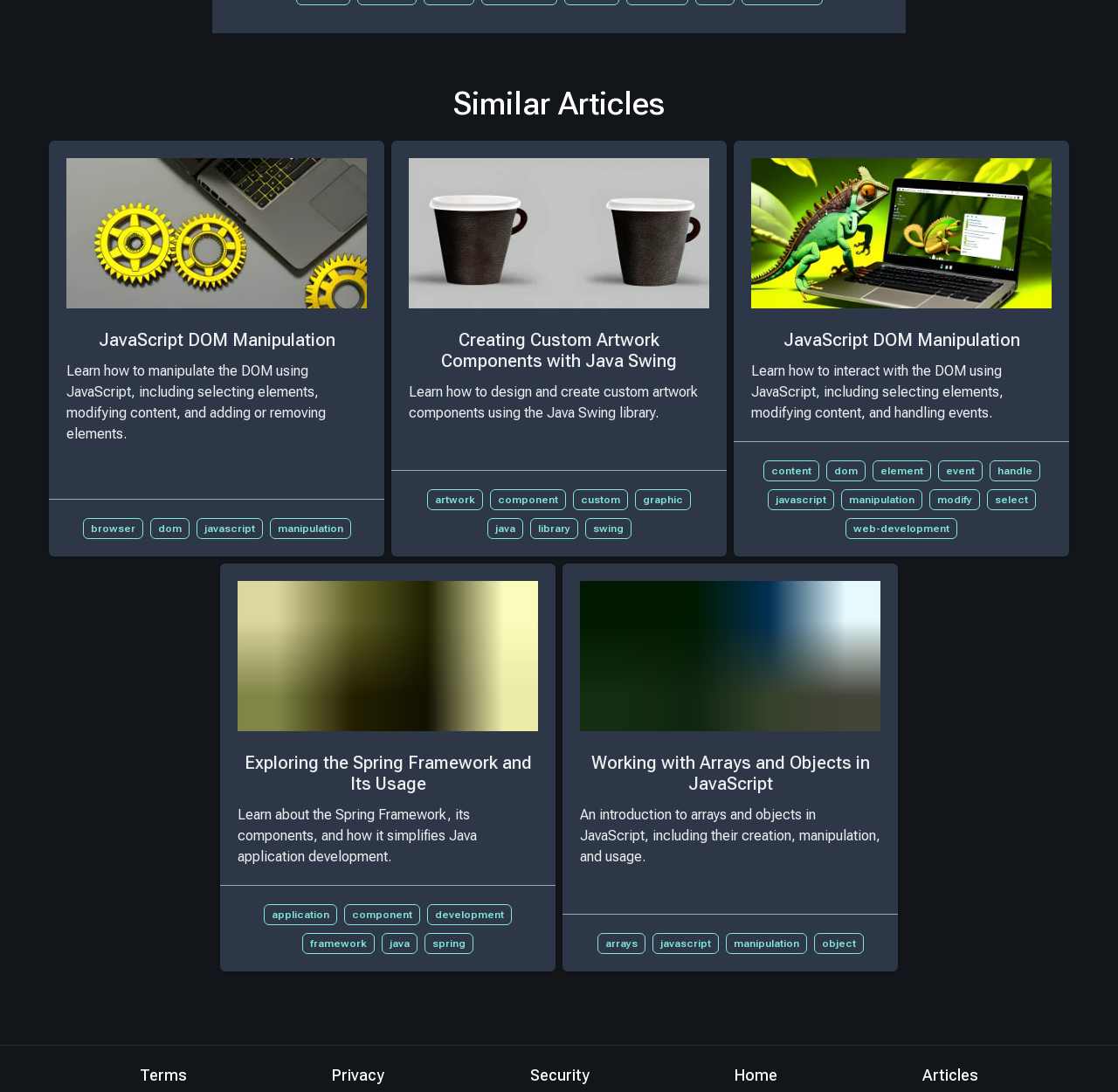What is the topic of the third article?
Based on the screenshot, provide your answer in one word or phrase.

Exploring the Spring Framework and Its Usage